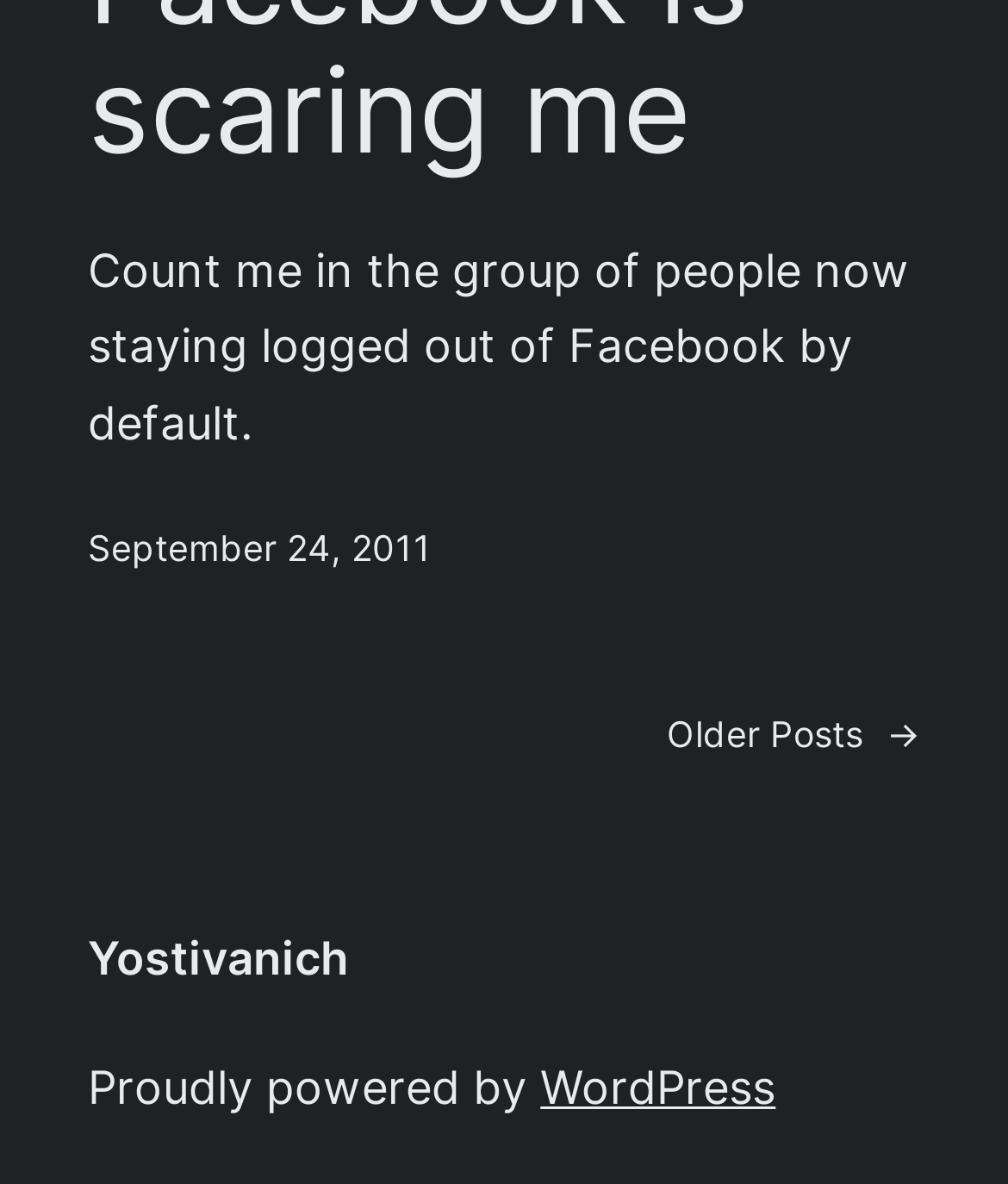Show the bounding box coordinates for the HTML element as described: "Pengeluaran HK".

None